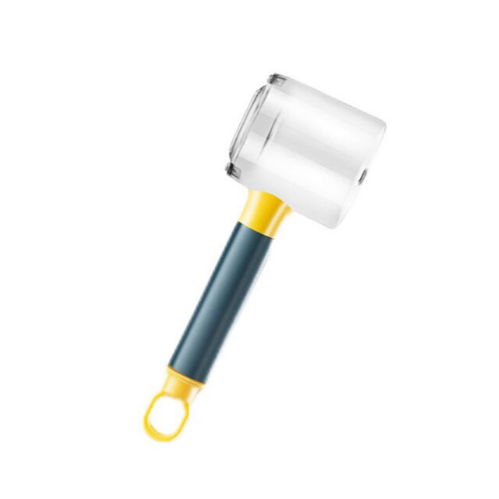Provide your answer in a single word or phrase: 
What is the color of the accent at the base of the handle?

vibrant yellow